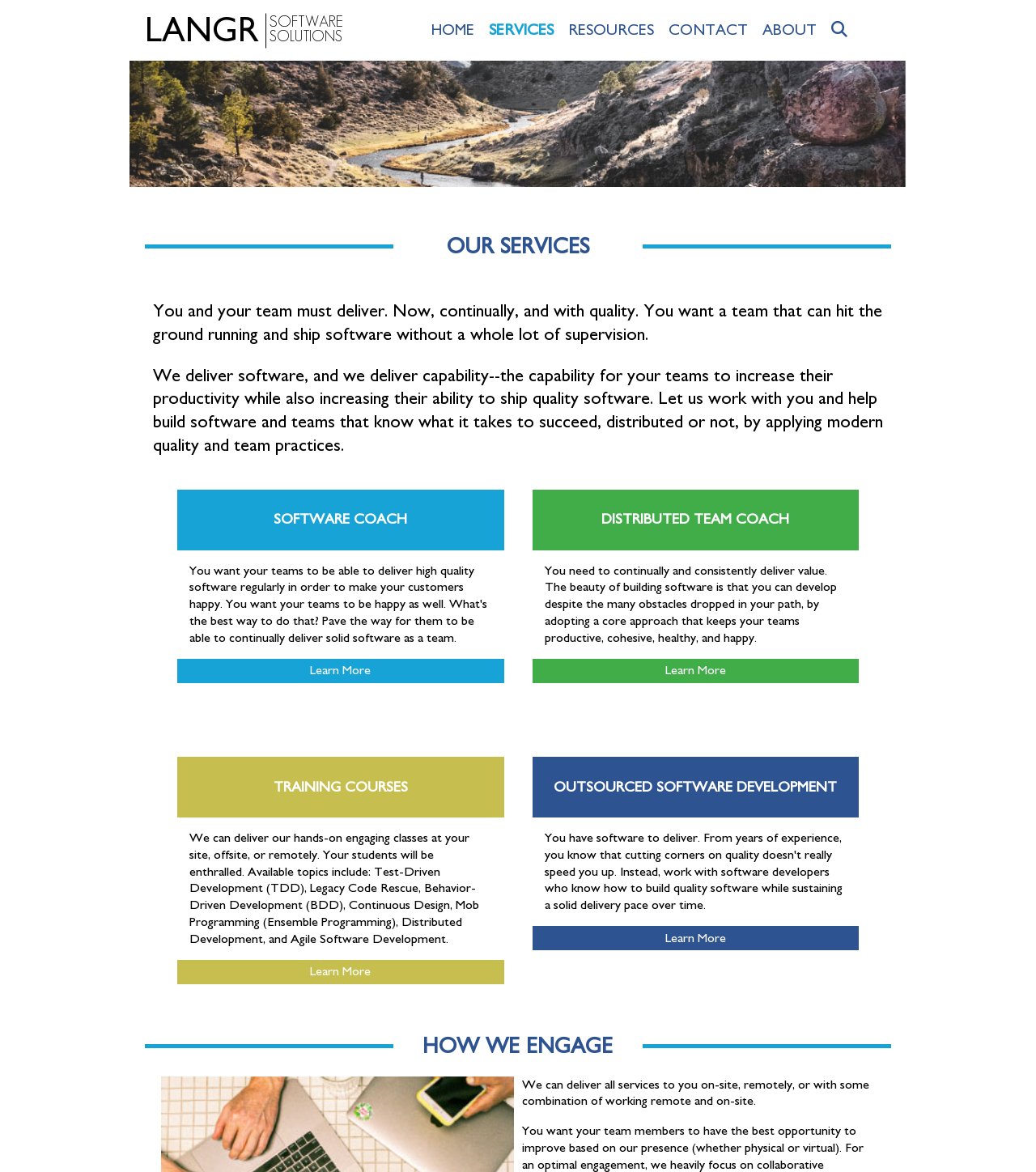Identify the bounding box coordinates of the part that should be clicked to carry out this instruction: "Click on the HOME link".

[0.417, 0.018, 0.458, 0.032]